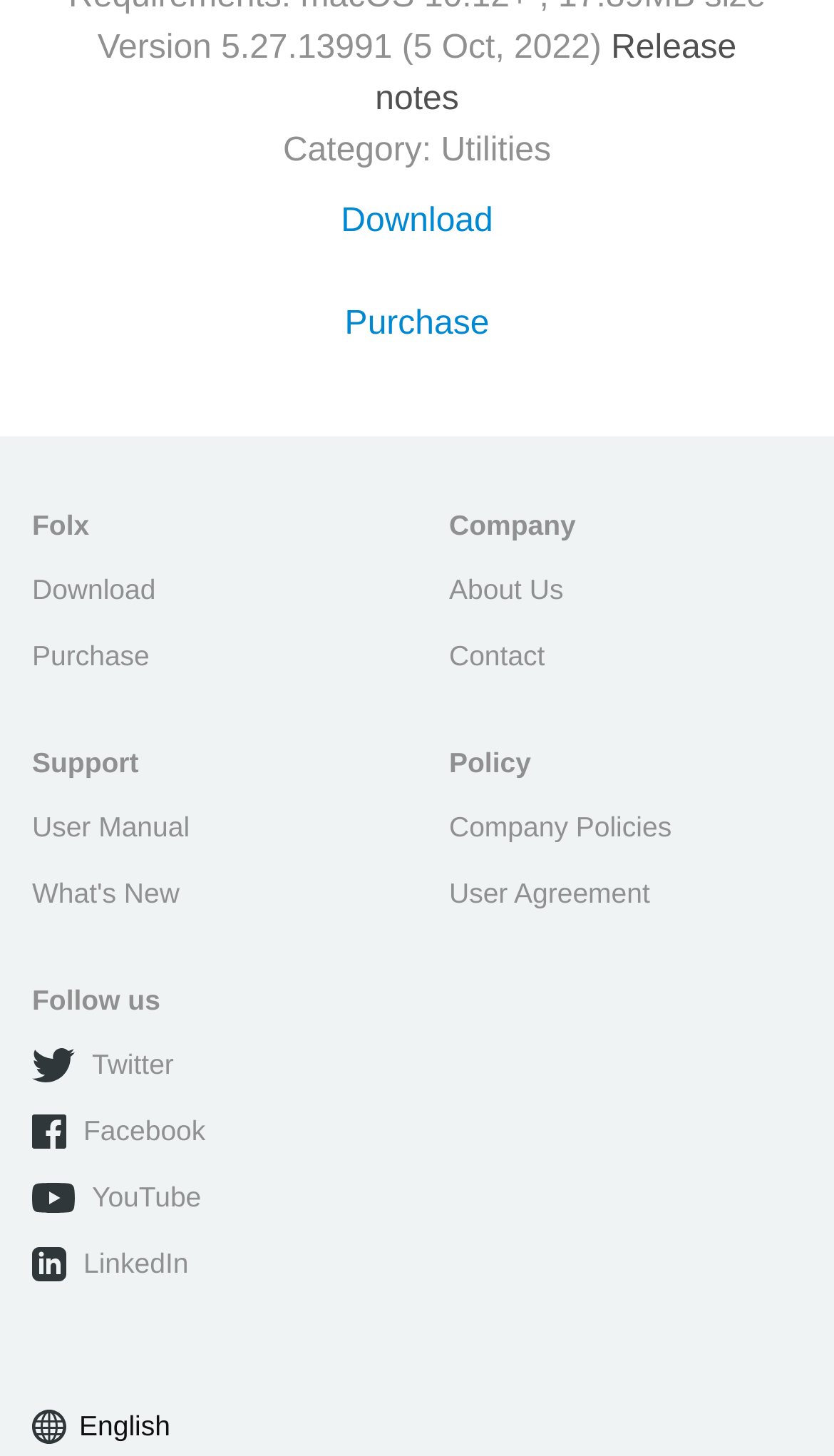Locate the bounding box coordinates of the item that should be clicked to fulfill the instruction: "Read user manual".

[0.038, 0.557, 0.227, 0.579]